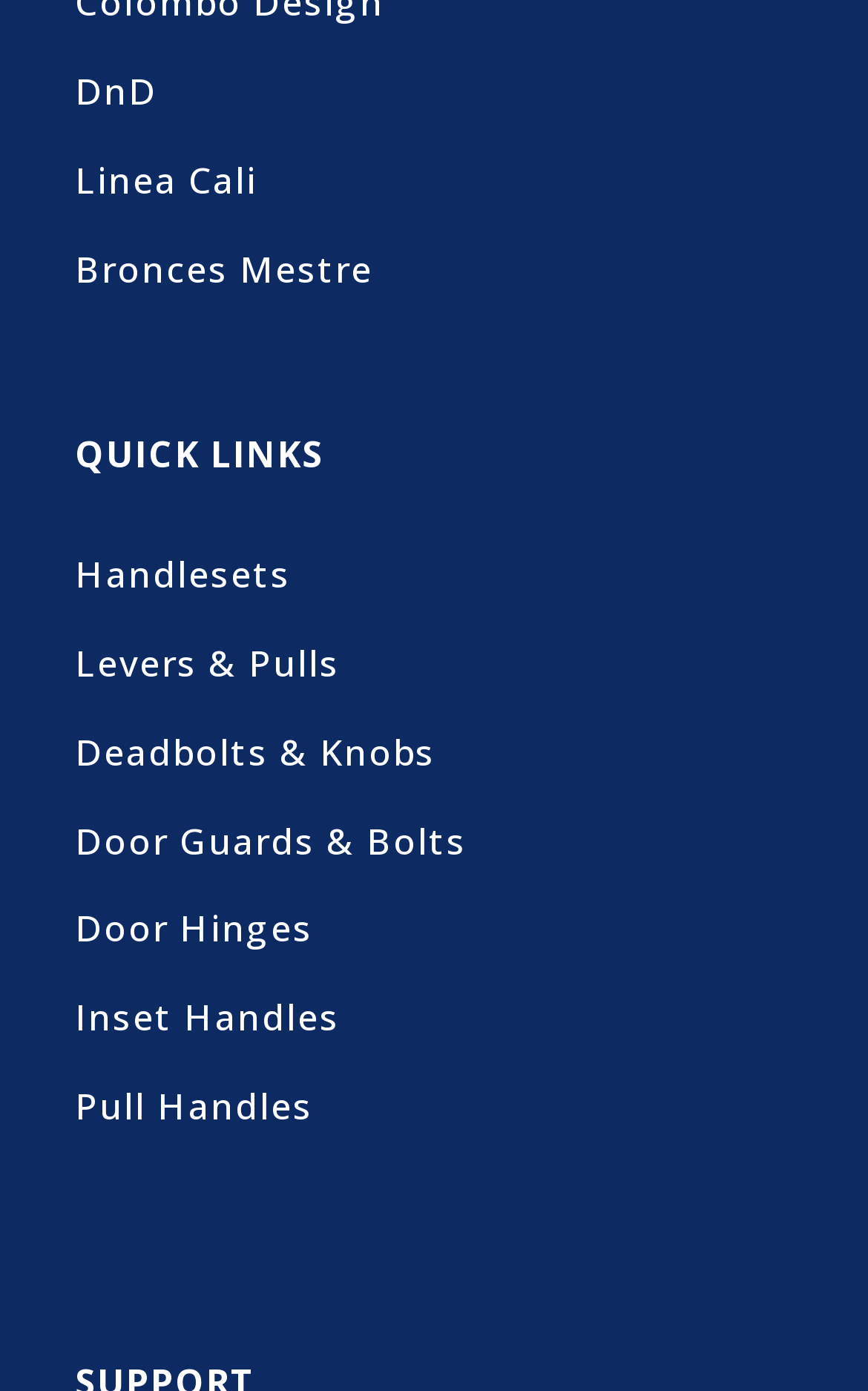Locate the coordinates of the bounding box for the clickable region that fulfills this instruction: "visit Linea Cali".

[0.086, 0.112, 0.296, 0.147]